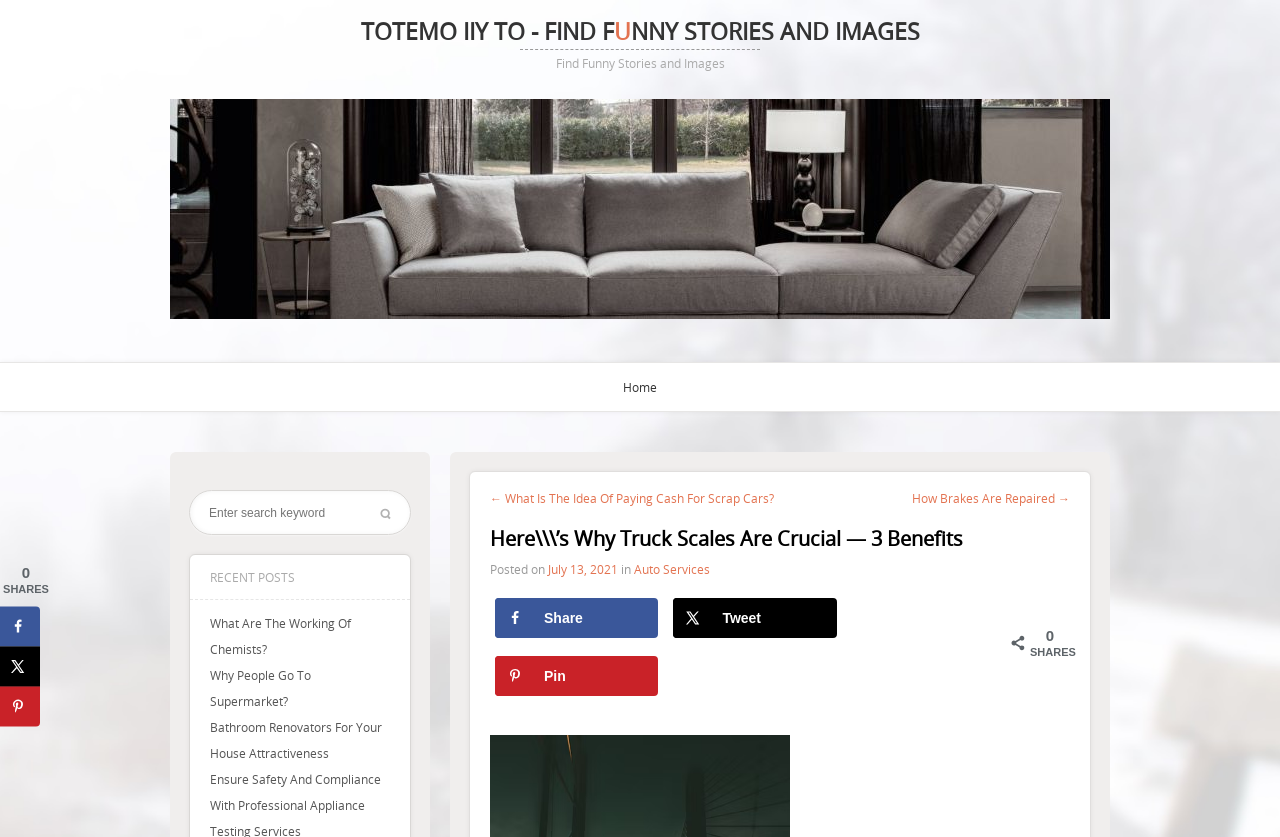What are the social media platforms available for sharing the recent post?
Please give a detailed and elaborate answer to the question based on the image.

The social media platforms available for sharing the recent post are Facebook, X, and Pinterest, which can be seen below the post title, with their respective icons and buttons.